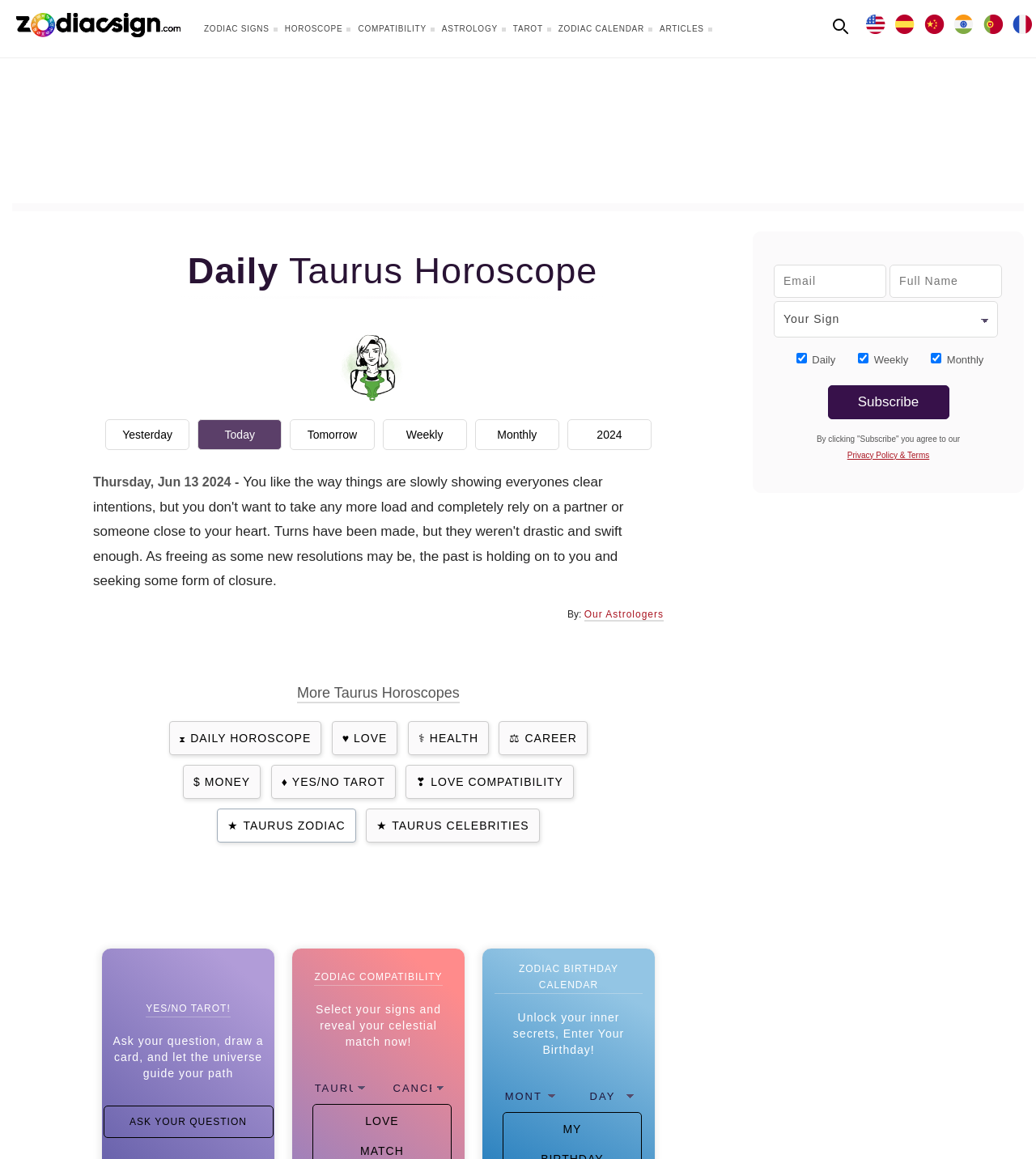Could you determine the bounding box coordinates of the clickable element to complete the instruction: "Ask your question for yes/no tarot"? Provide the coordinates as four float numbers between 0 and 1, i.e., [left, top, right, bottom].

[0.1, 0.954, 0.264, 0.982]